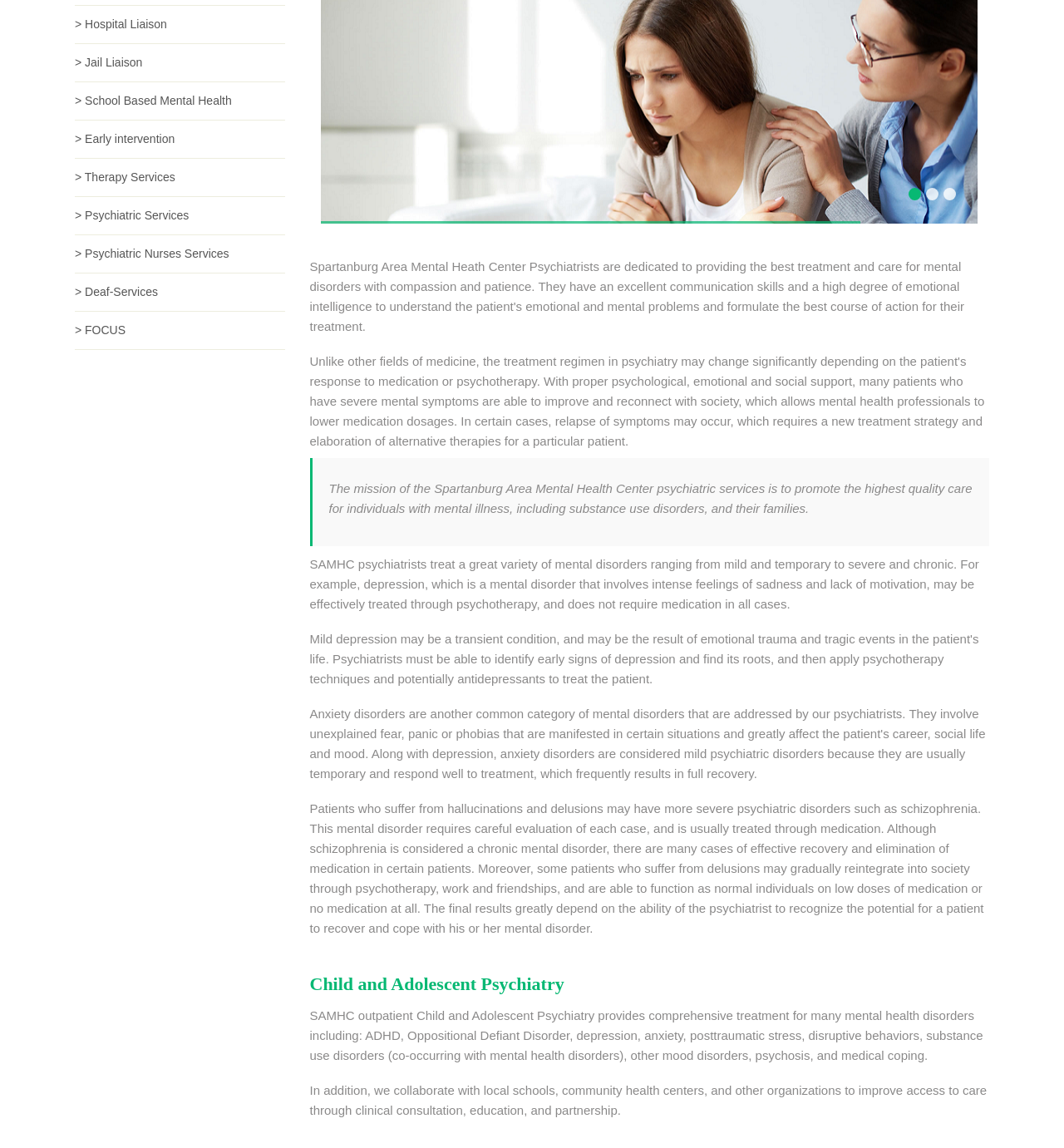Please determine the bounding box coordinates, formatted as (top-left x, top-left y, bottom-right x, bottom-right y), with all values as floating point numbers between 0 and 1. Identify the bounding box of the region described as: > FOCUS

[0.07, 0.282, 0.118, 0.293]